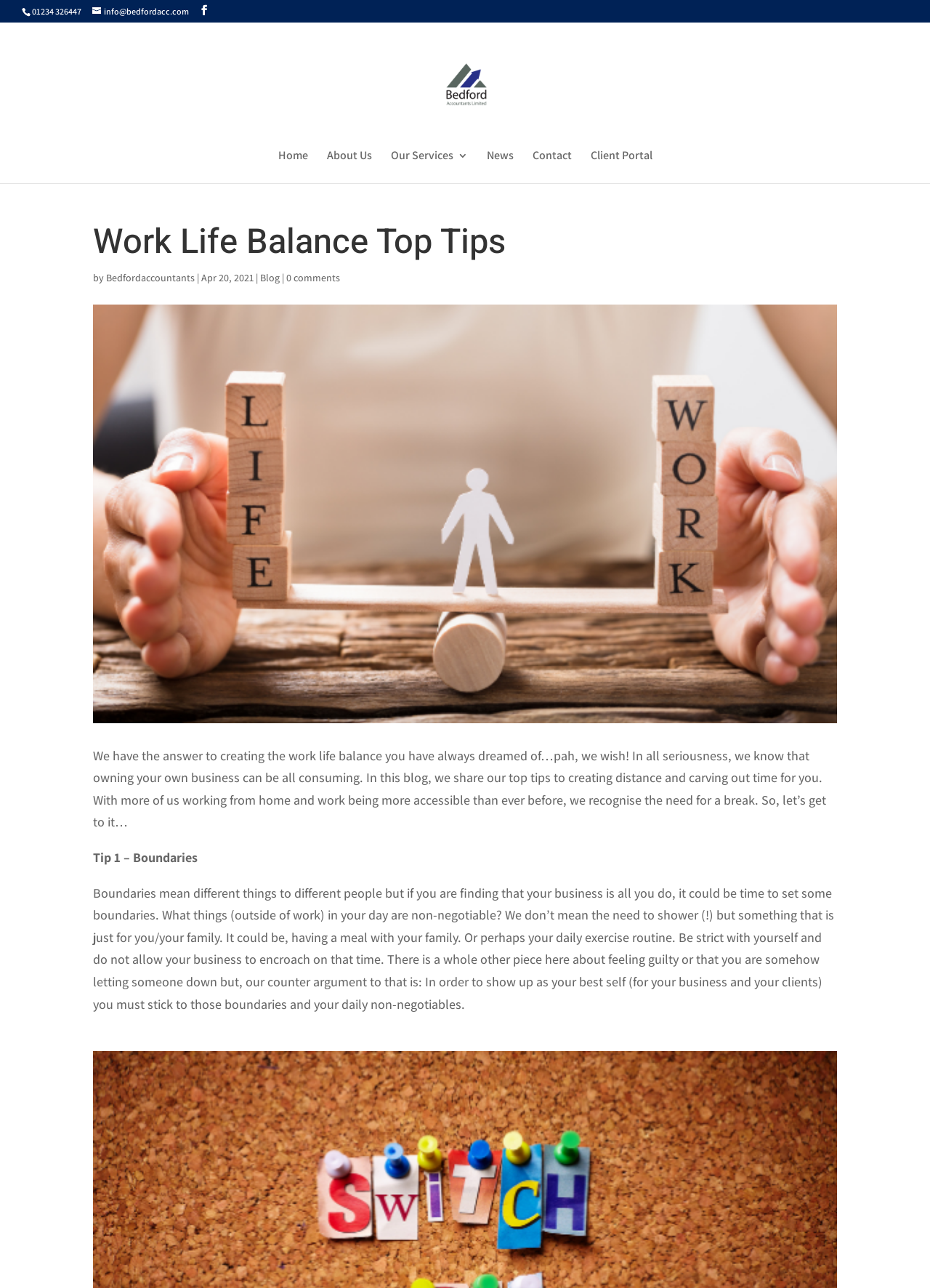What is the date of the blog post?
Can you offer a detailed and complete answer to this question?

The date of the blog post can be found below the heading, which is Apr 20, 2021.